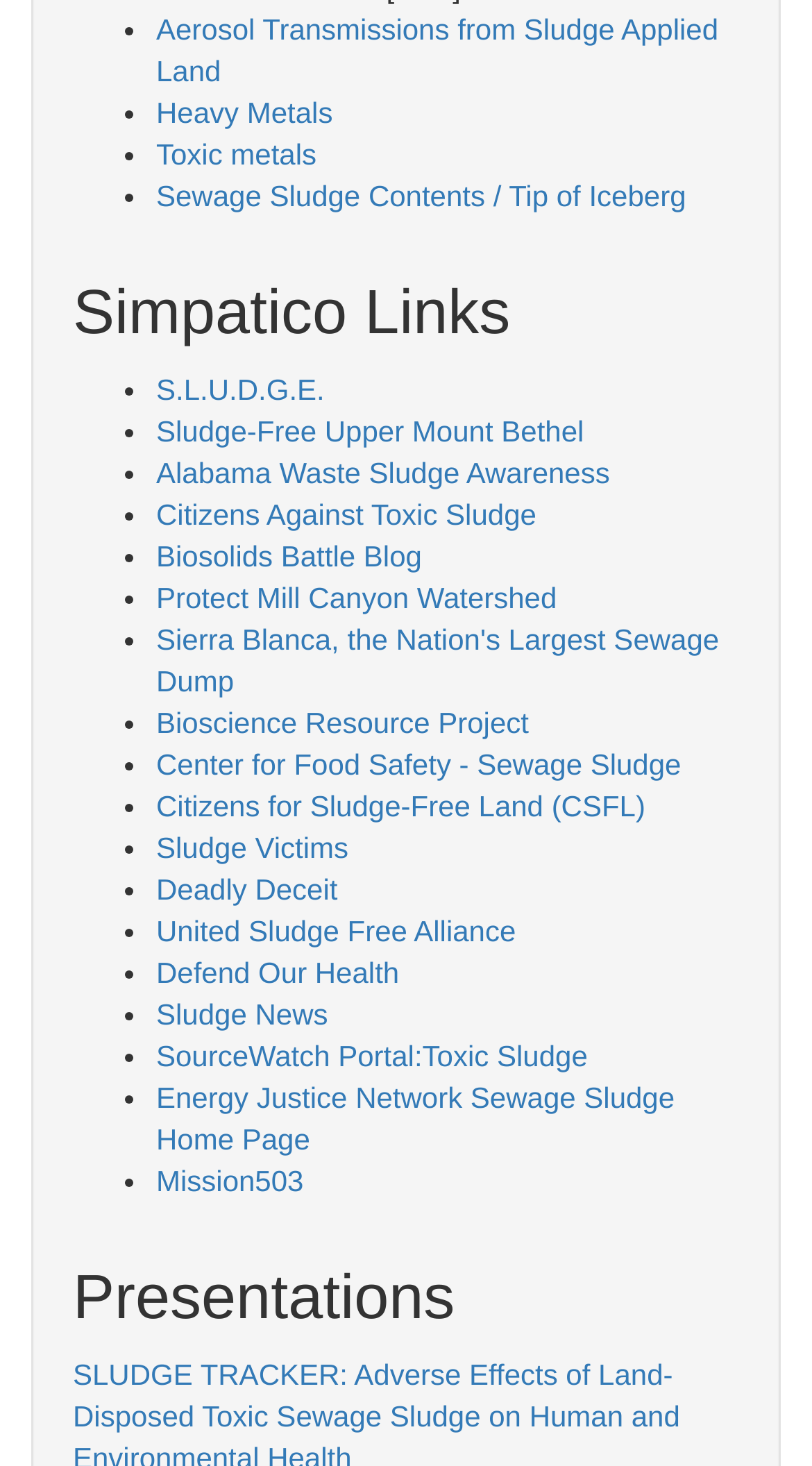Answer briefly with one word or phrase:
What is the main topic of the webpage?

Sewage Sludge